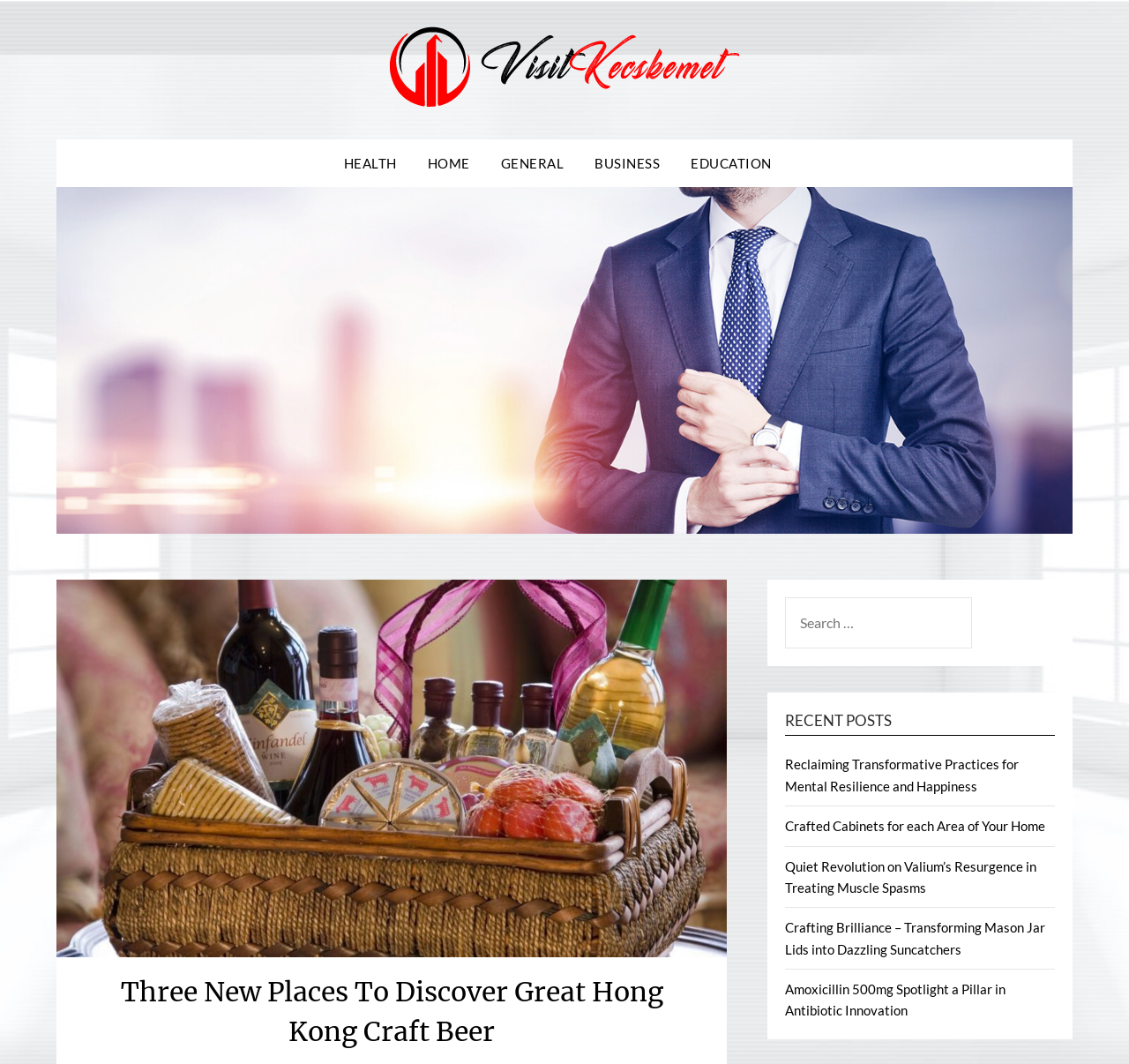Please examine the image and provide a detailed answer to the question: How many recent posts are listed?

I can see five links under the 'RECENT POSTS' heading, which suggests that there are five recent posts listed.